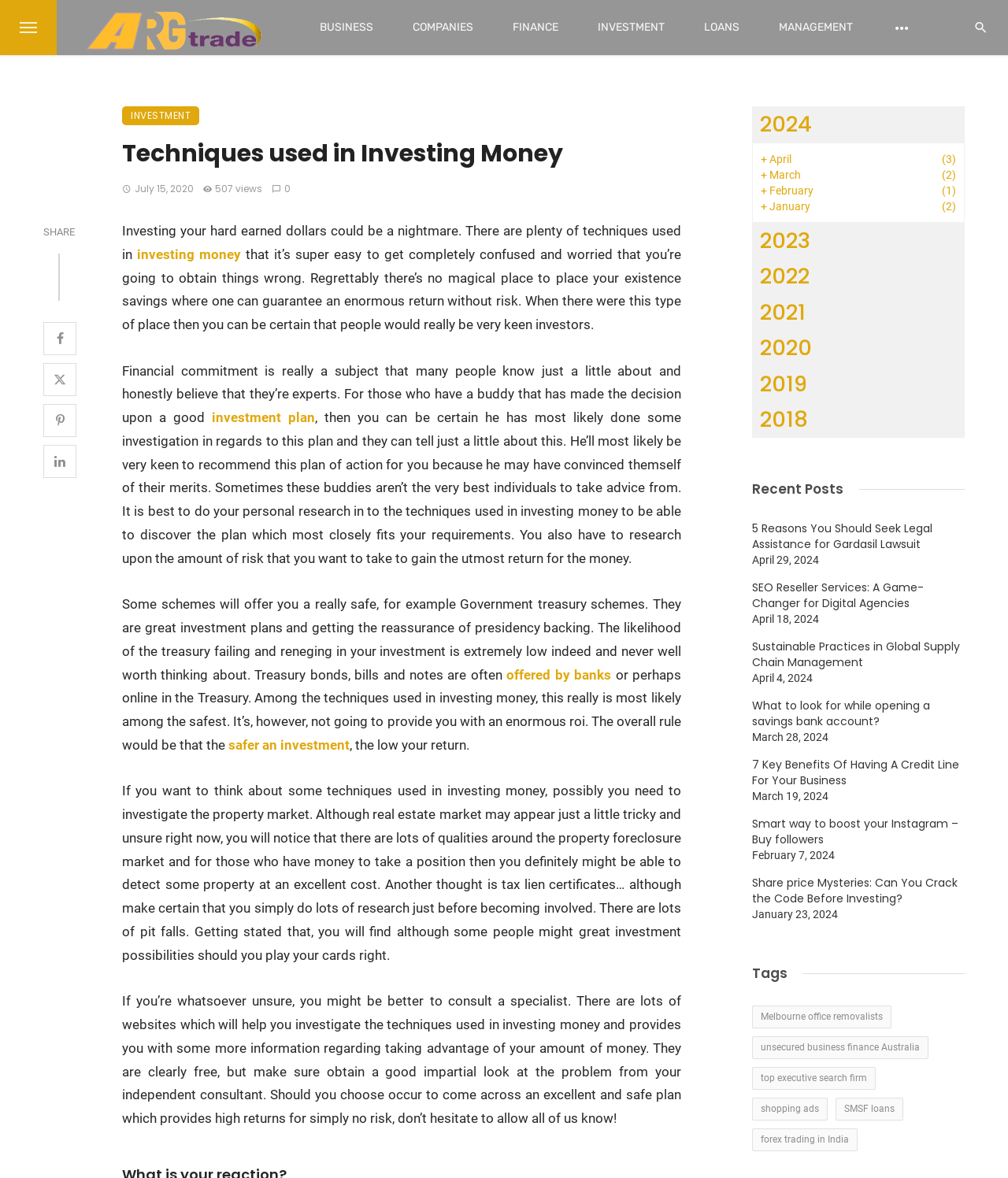Identify the bounding box for the UI element described as: "unsecured business finance Australia". The coordinates should be four float numbers between 0 and 1, i.e., [left, top, right, bottom].

[0.746, 0.88, 0.921, 0.899]